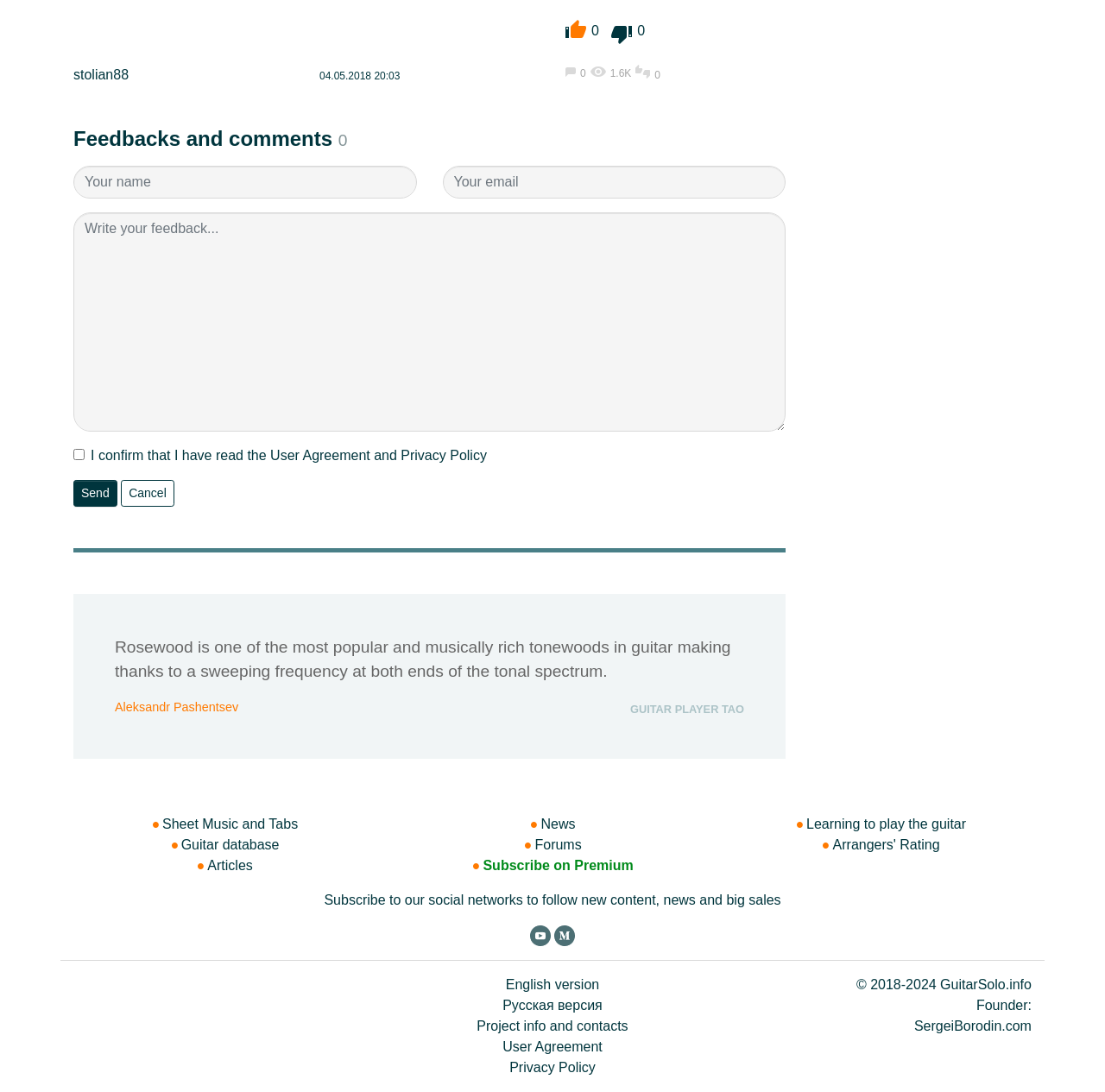Analyze the image and answer the question with as much detail as possible: 
What is the topic of the article?

Based on the text content, it appears that the article is discussing guitar making, specifically the use of Rosewood as a tonewood. The text mentions the frequency spectrum of Rosewood, indicating a technical discussion about guitar construction.